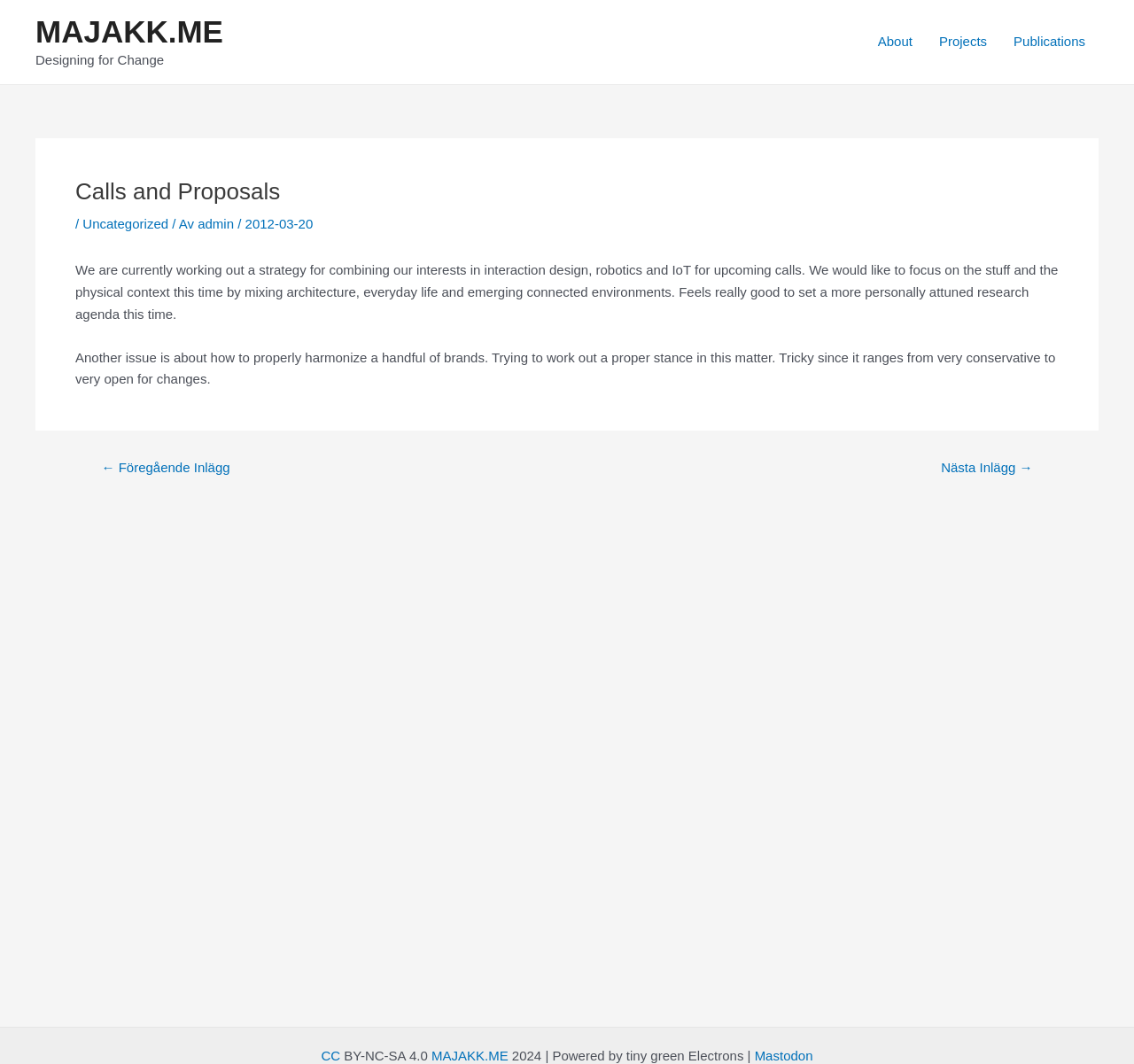Please locate the bounding box coordinates of the region I need to click to follow this instruction: "view previous post".

[0.072, 0.433, 0.22, 0.446]